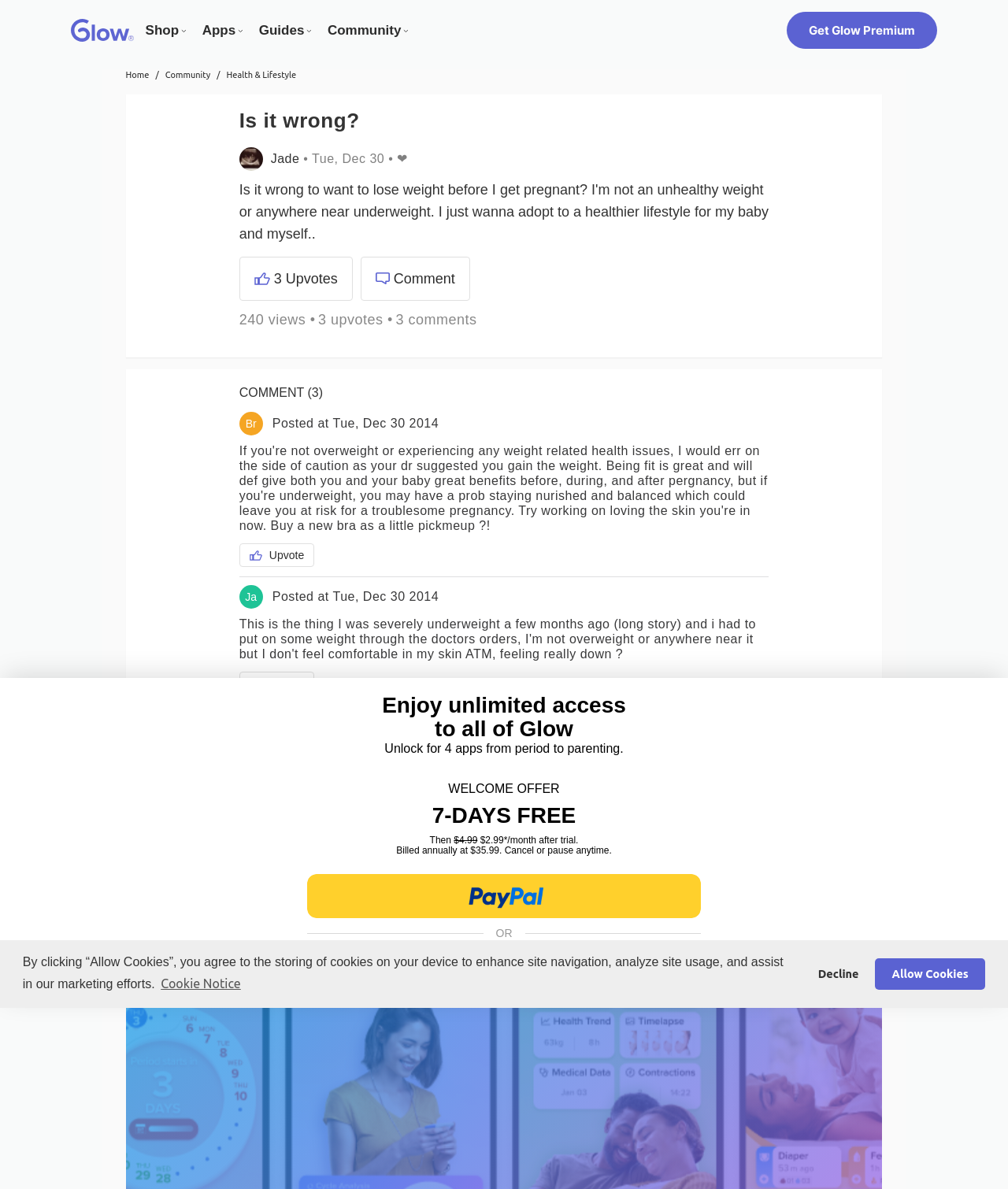Look at the image and write a detailed answer to the question: 
What is the topic of the discussion?

I found this answer by examining the link 'Health & Lifestyle' which is a category in the navigation menu, and it seems to be related to the topic of the discussion on the webpage.